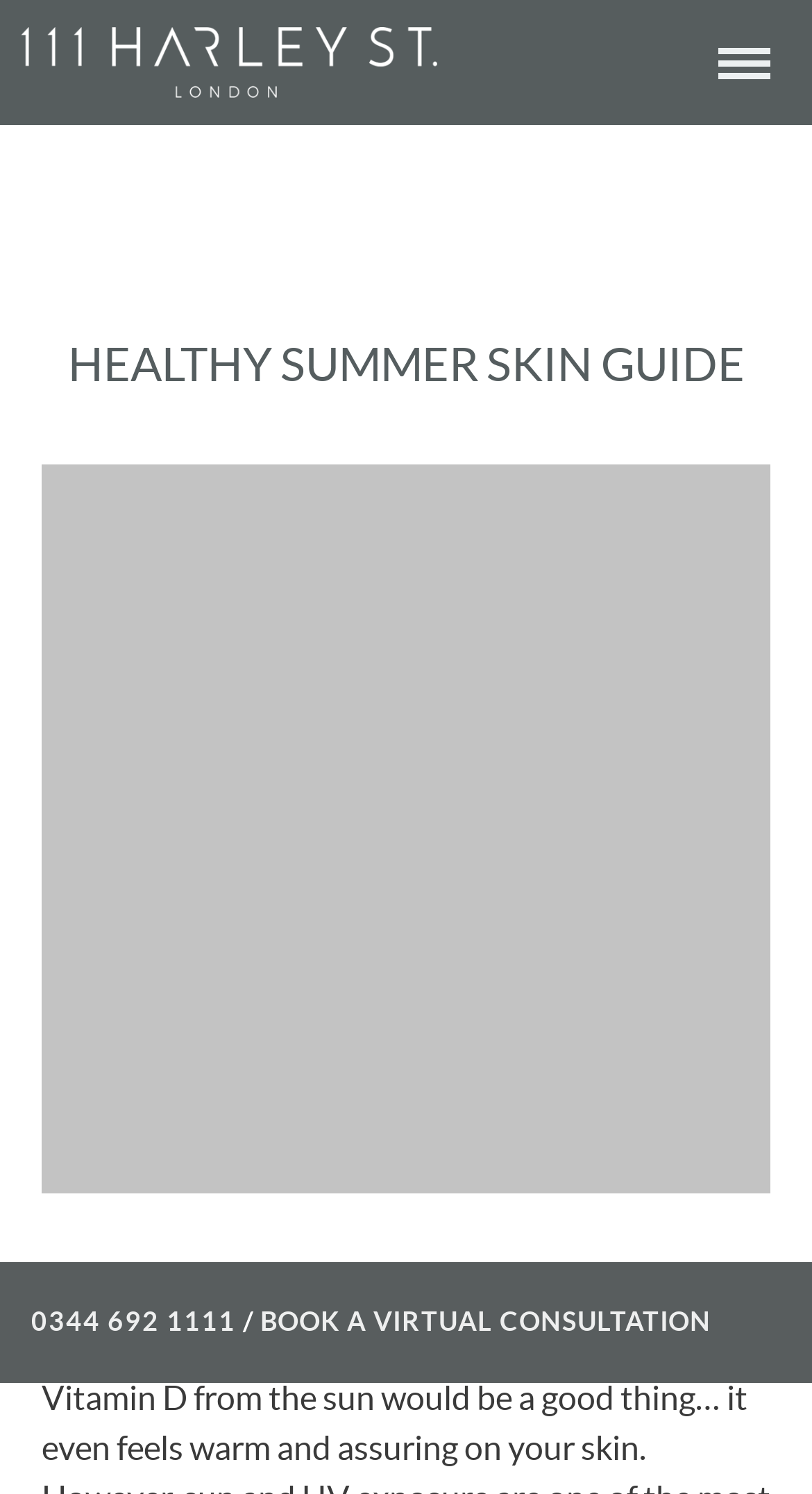What is the purpose of the phone number?
Using the image as a reference, give a one-word or short phrase answer.

Booking